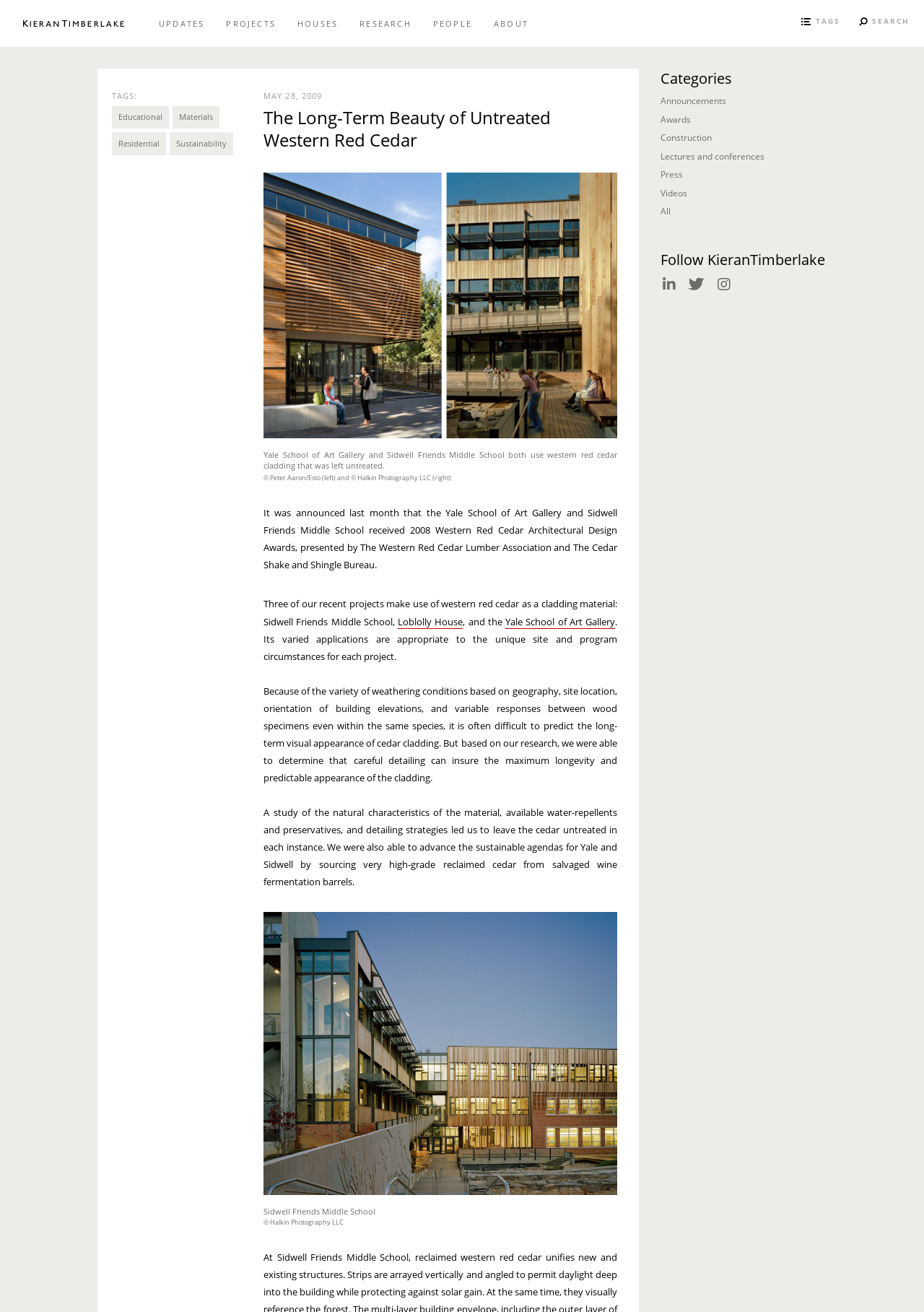Using details from the image, please answer the following question comprehensively:
What are the categories listed in the right sidebar?

I found the answer by looking at the list of link elements in the right sidebar, which are categorized under the heading 'Categories'.